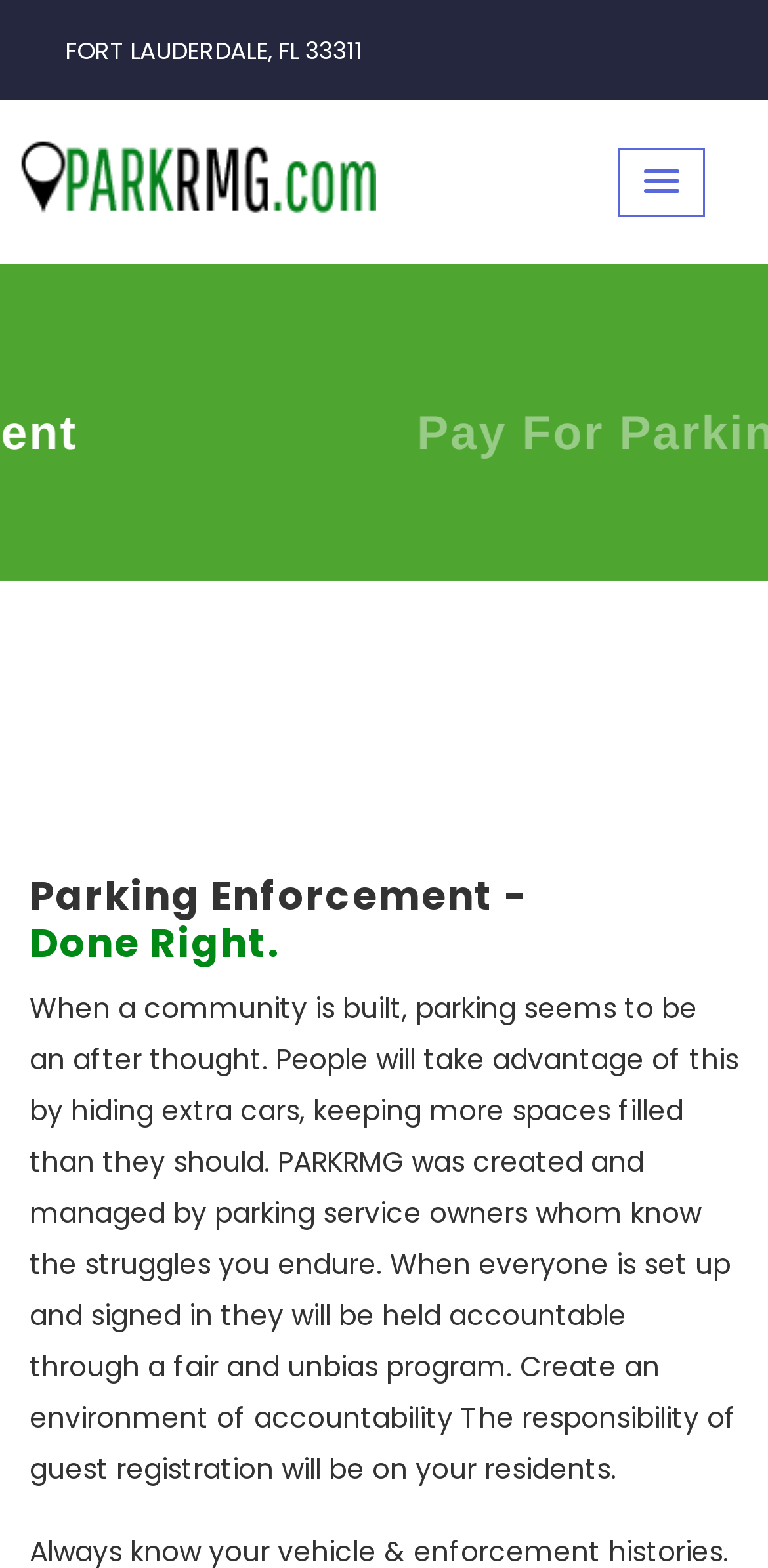What is the orientation of the listbox?
Using the information presented in the image, please offer a detailed response to the question.

I found the orientation of the listbox by looking at the listbox element with the attribute 'orientation: vertical' which has a bounding box coordinate of [0.0, 0.141, 1.0, 0.37]. This suggests that the listbox is vertically oriented.